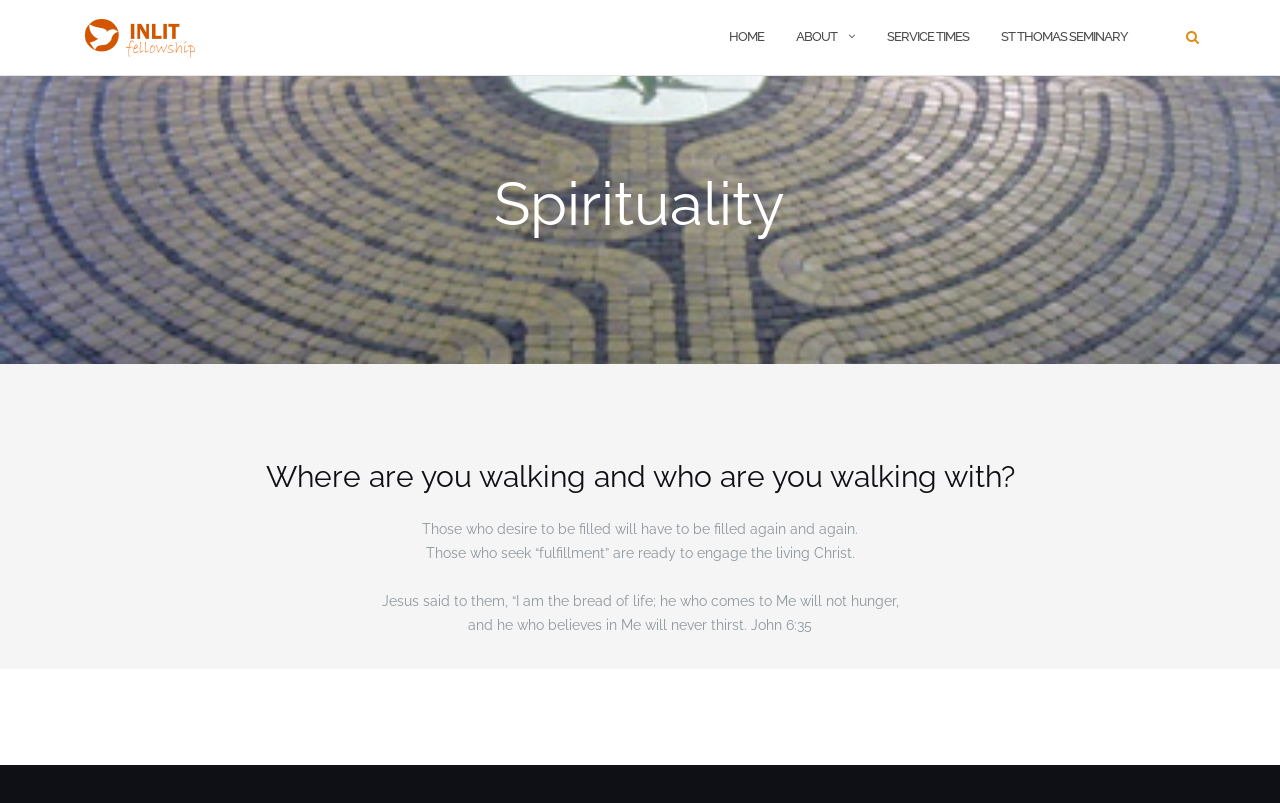Provide a comprehensive description of the webpage.

The webpage is about spirituality, specifically related to the INLIT Fellowship. At the top left, there is a link to the INLIT Fellowship, accompanied by an image with the same name. 

To the right of the image, there is a navigation menu consisting of five links: HOME, ABOUT, SERVICE TIMES, ST THOMAS SEMINARY, and a button with a search icon. 

Below the navigation menu, the main content area is divided into two sections. The top section has a heading "Spirituality" and the bottom section has a heading "Where are you walking and who are you walking with?" 

In the bottom section, there are four paragraphs of text. The first paragraph says, "Those who desire to be filled will have to be filled again and again." The second paragraph says, "Those who seek “fulfillment” are ready to engage the living Christ." The third paragraph quotes Jesus, saying, "I am the bread of life; he who comes to Me will not hunger," and the fourth paragraph continues the quote, "and he who believes in Me will never thirst. John 6:35."